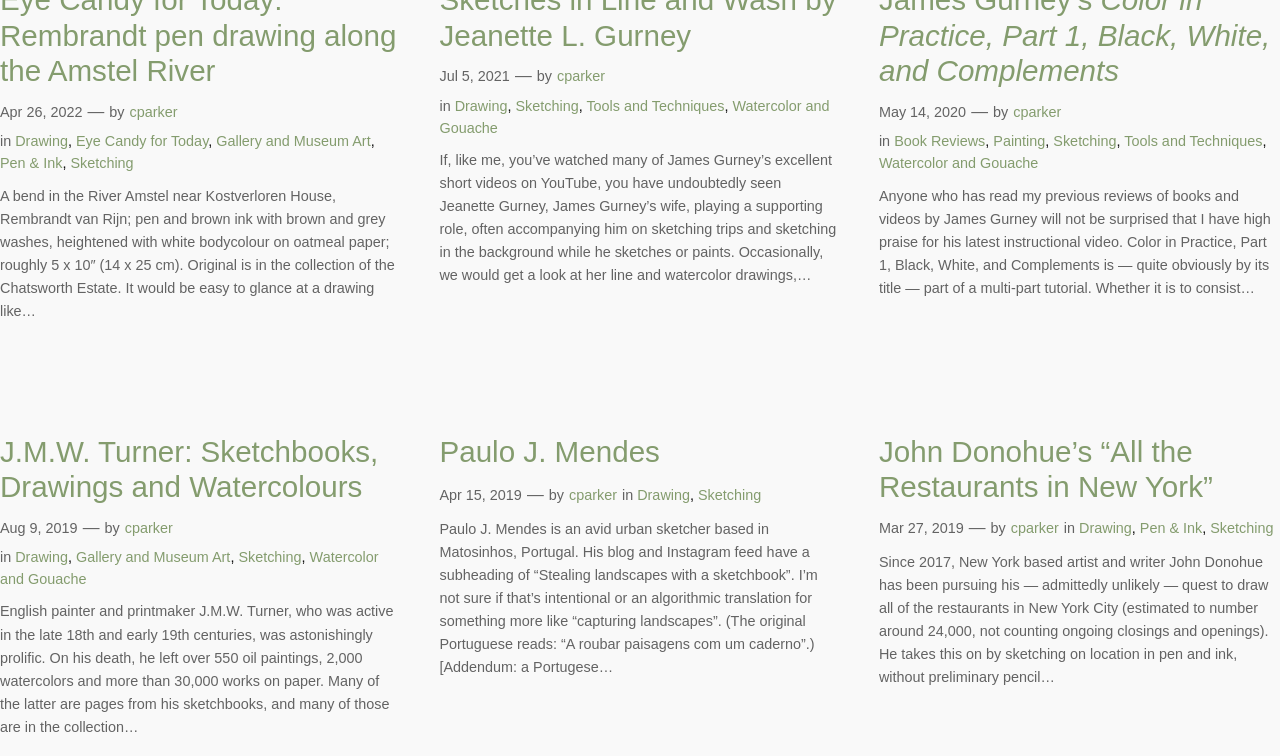Identify the bounding box for the given UI element using the description provided. Coordinates should be in the format (top-left x, top-left y, bottom-right x, bottom-right y) and must be between 0 and 1. Here is the description: Gallery and Museum Art

[0.169, 0.176, 0.29, 0.197]